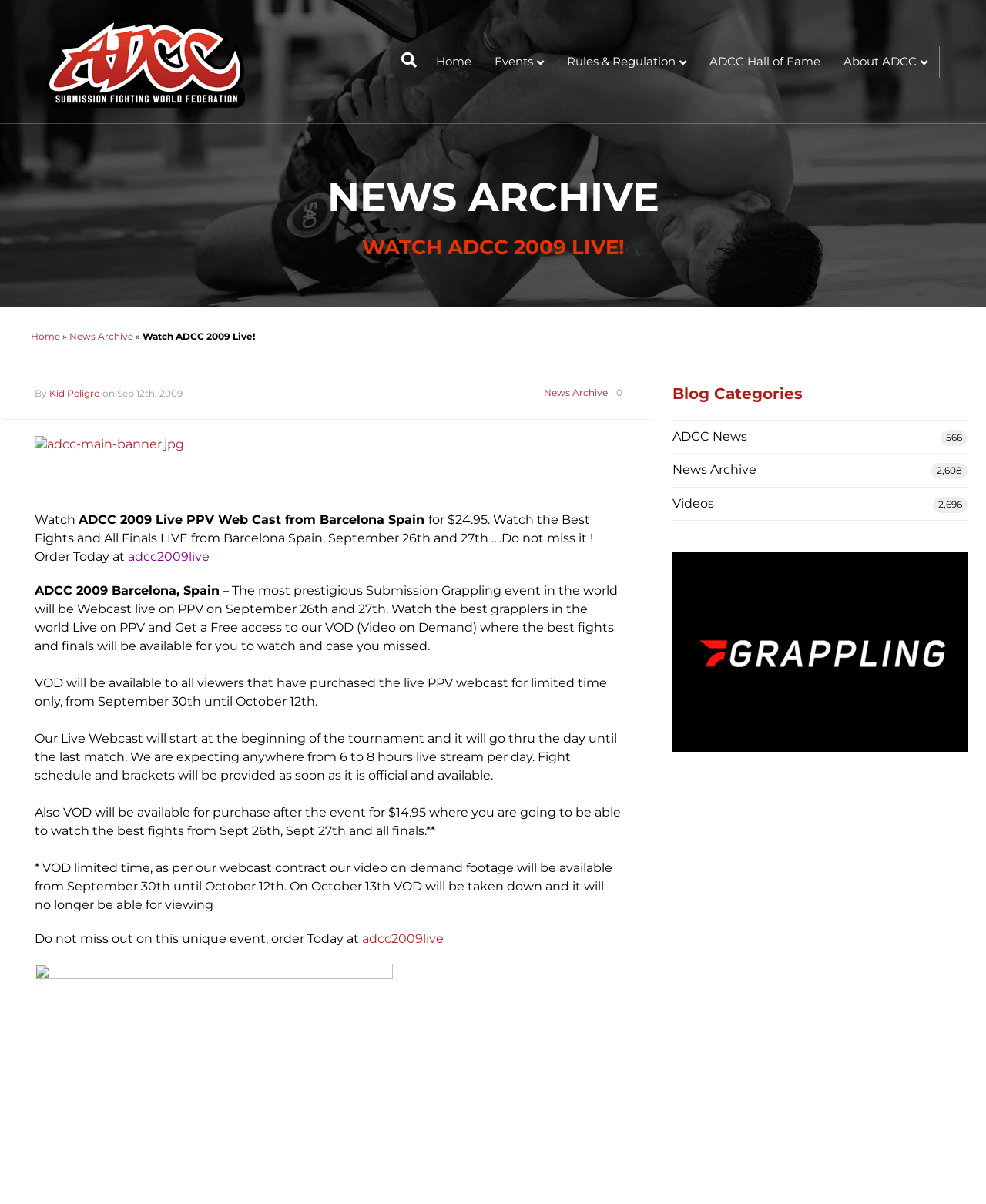Provide the bounding box coordinates of the HTML element described by the text: "ADCC Hall of Fame".

[0.708, 0.038, 0.844, 0.063]